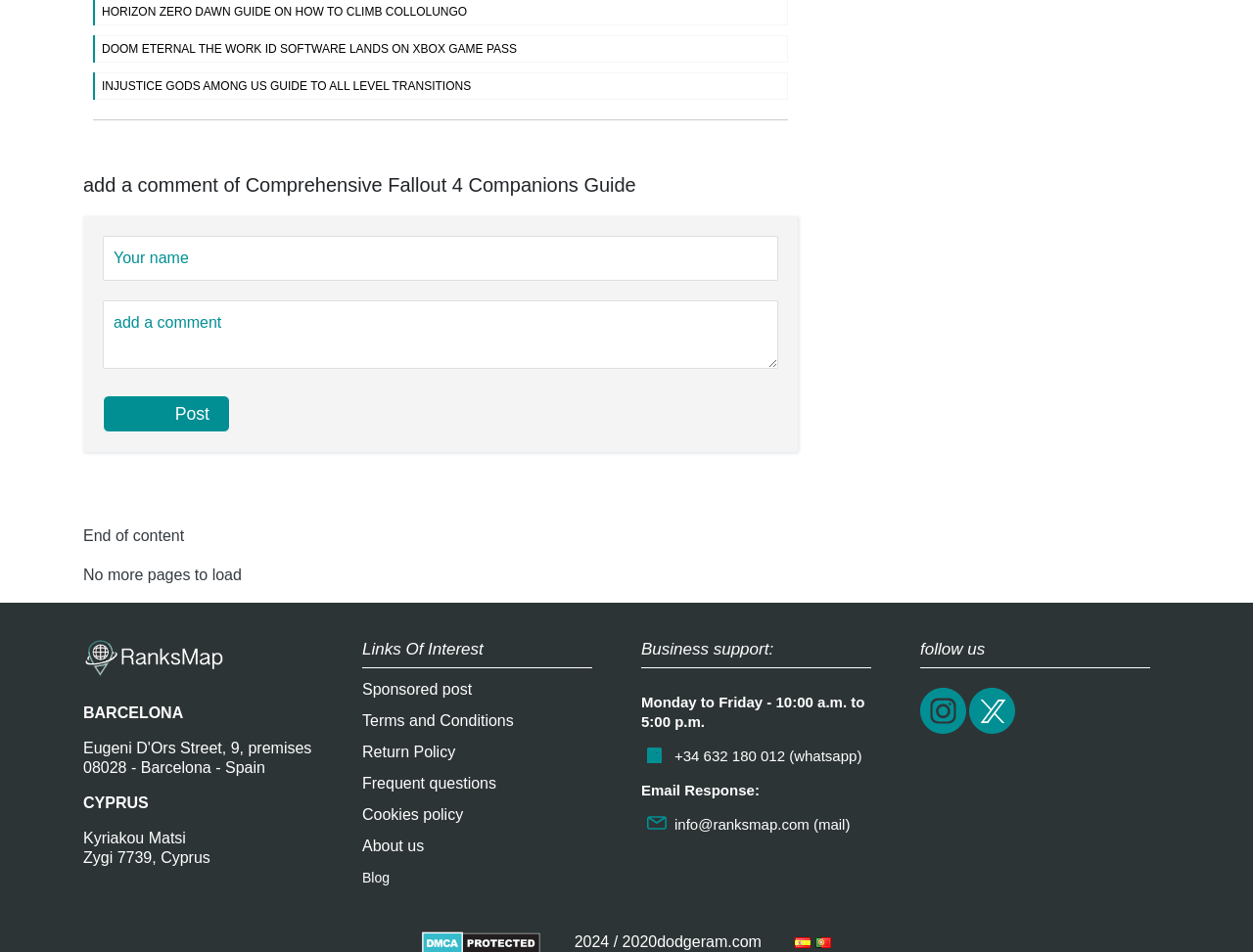What type of content is available on the webpage?
Could you give a comprehensive explanation in response to this question?

The webpage contains links to various gaming guides, such as 'HORIZON ZERO DAWN GUIDE ON HOW TO CLIMB COLLOLUNGO' and 'INJUSTICE GODS AMONG US GUIDE TO ALL LEVEL TRANSITIONS', indicating that the webpage is focused on providing gaming guides and resources.